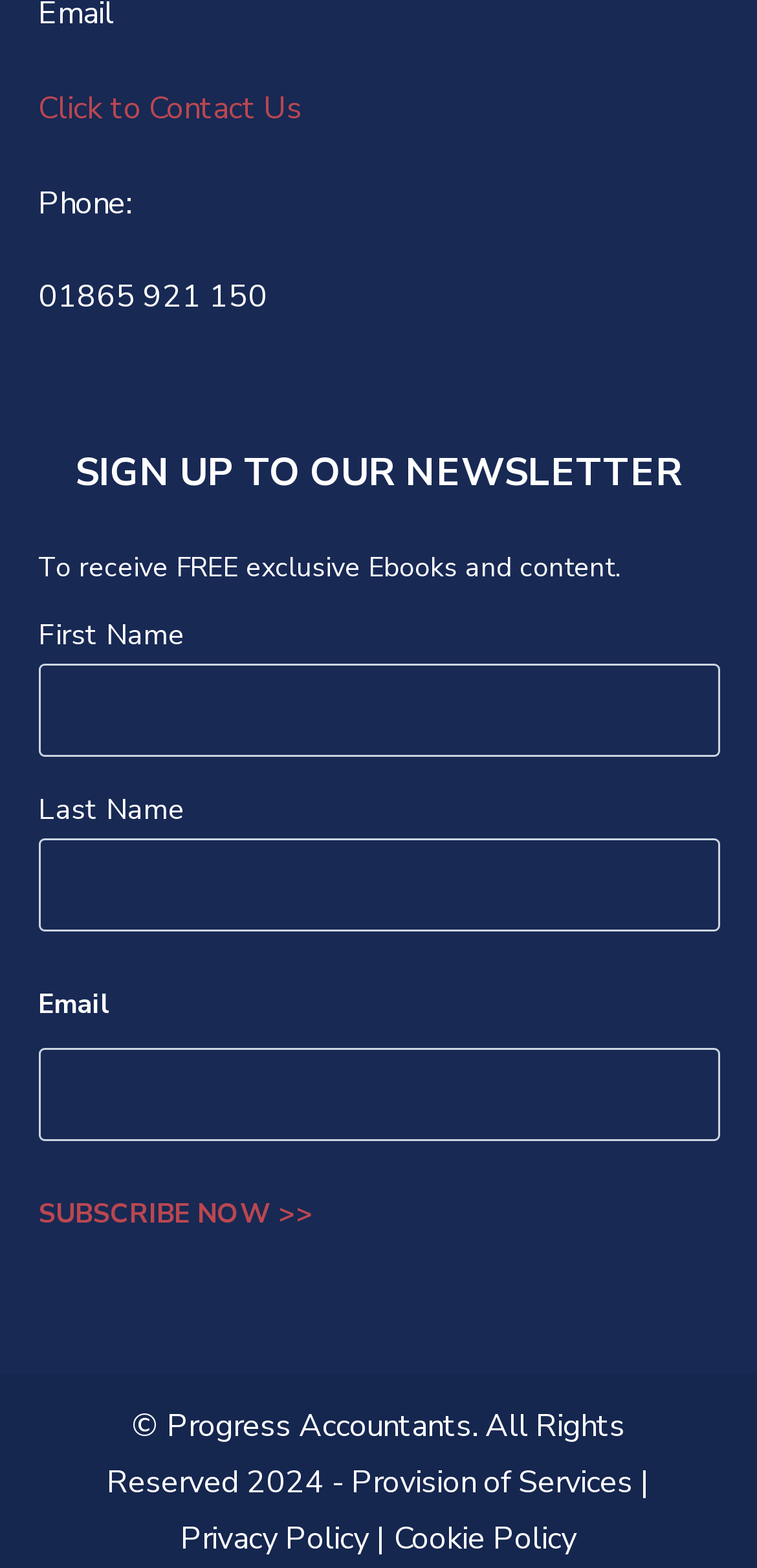Show the bounding box coordinates of the element that should be clicked to complete the task: "Click to contact us".

[0.05, 0.055, 0.399, 0.083]